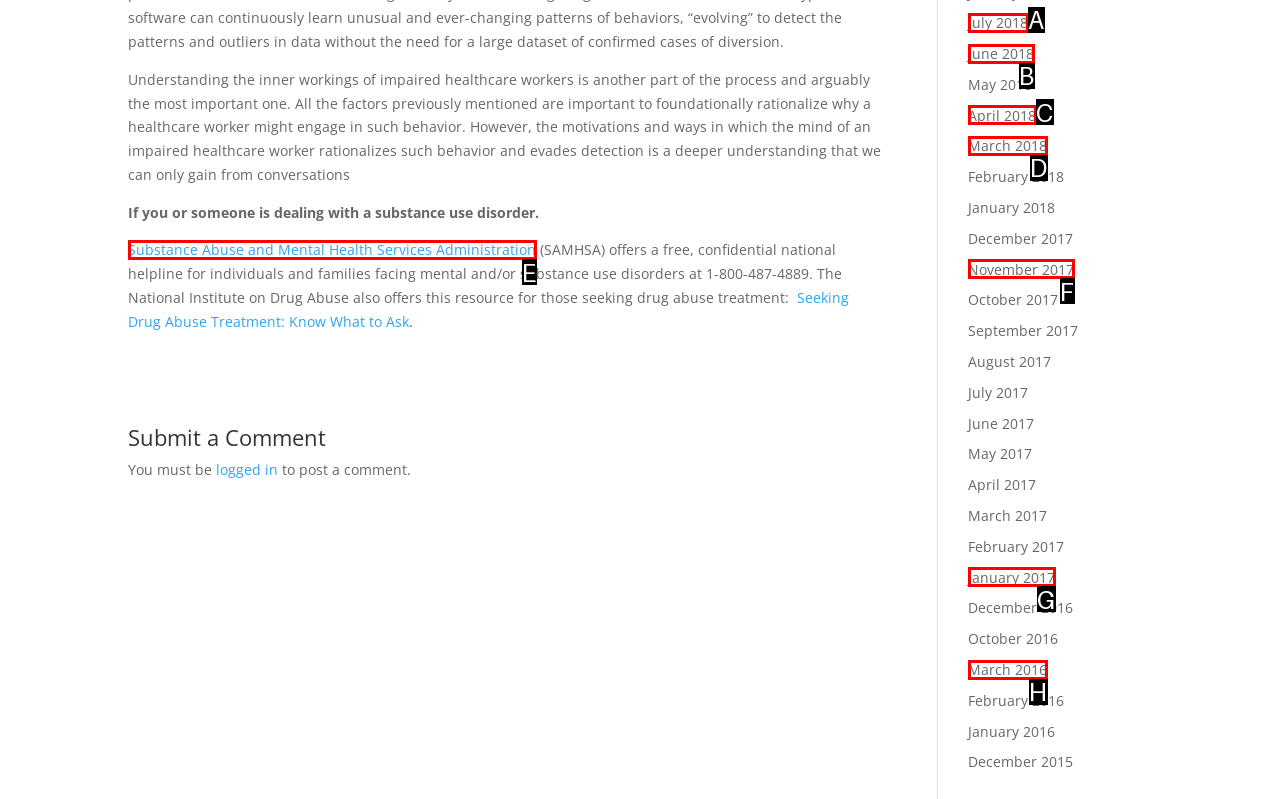Choose the letter of the element that should be clicked to complete the task: Click on 'Substance Abuse and Mental Health Services Administration'
Answer with the letter from the possible choices.

E